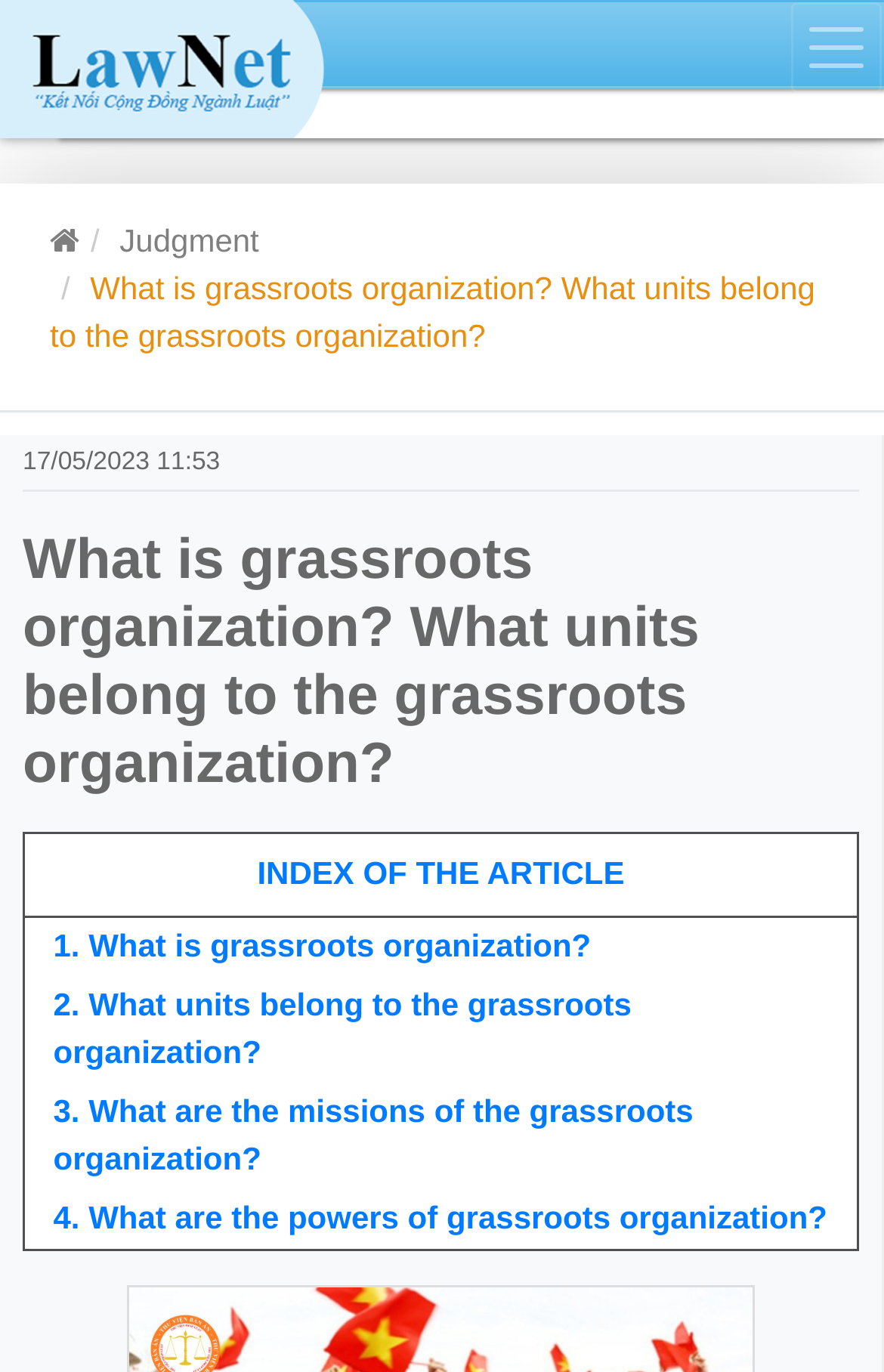Please use the details from the image to answer the following question comprehensively:
What is the purpose of the button 'INDEX OF THE ARTICLE'?

The button 'INDEX OF THE ARTICLE' is likely used to expand or collapse the index of the article, allowing users to easily navigate through the different sections of the article.